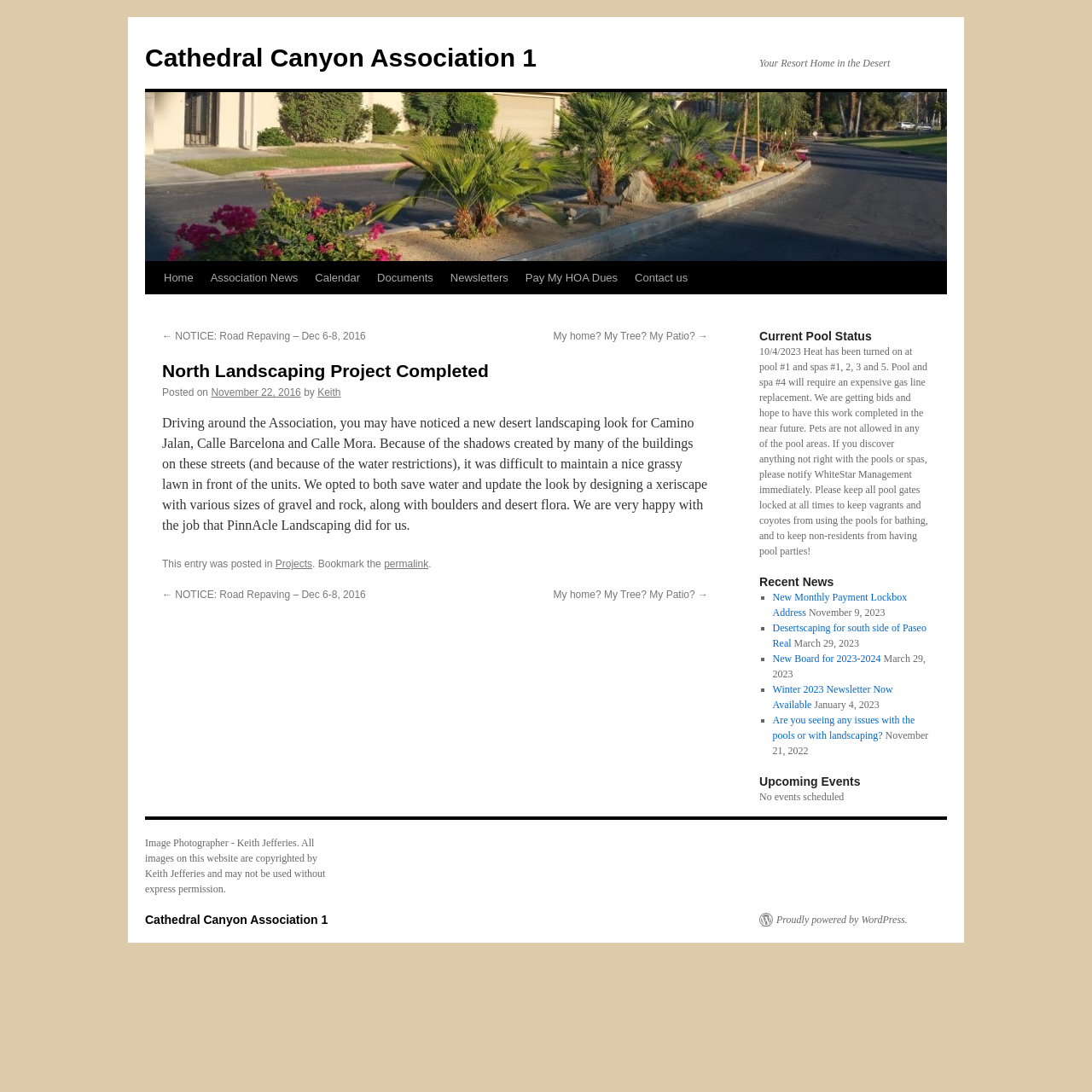Who is the photographer of the images on this website?
Based on the screenshot, provide a one-word or short-phrase response.

Keith Jefferies